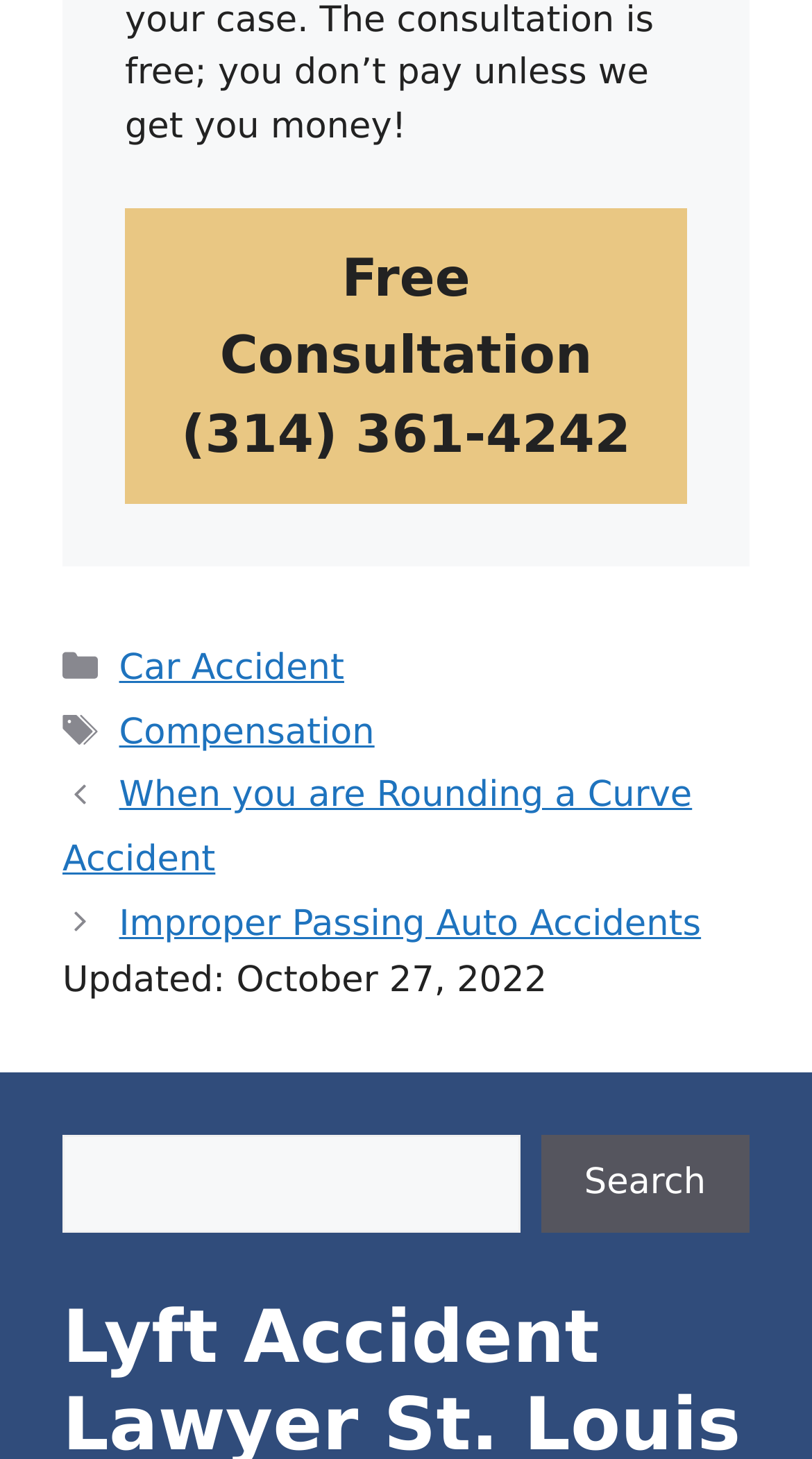Please answer the following query using a single word or phrase: 
What is the phone number for a free consultation?

(314) 361-4242